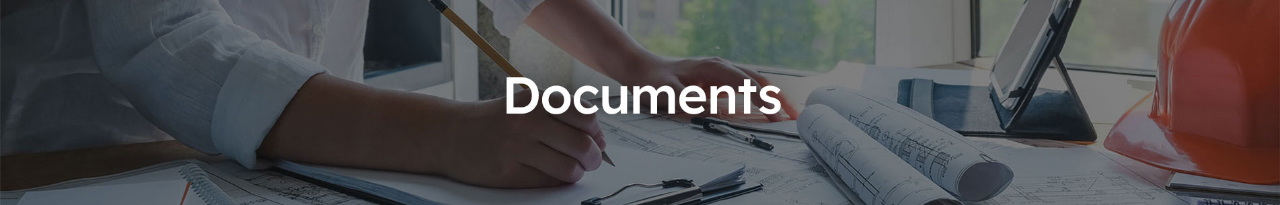Elaborate on the various elements present in the image.

The image captures a close-up view of a person's hand writing on a blueprint or document, highlighting the importance of planning and preparation associated with mobile home site requirements. The scene is set on a table cluttered with architectural plans and documents, indicating a work environment focused on building and construction. A vibrant orange hard hat is visible in the background, symbolizing safety and the construction industry. This visual context aligns with the title "Documents," emphasizing the significance of necessary paperwork and regulations in the mobile home planning process.